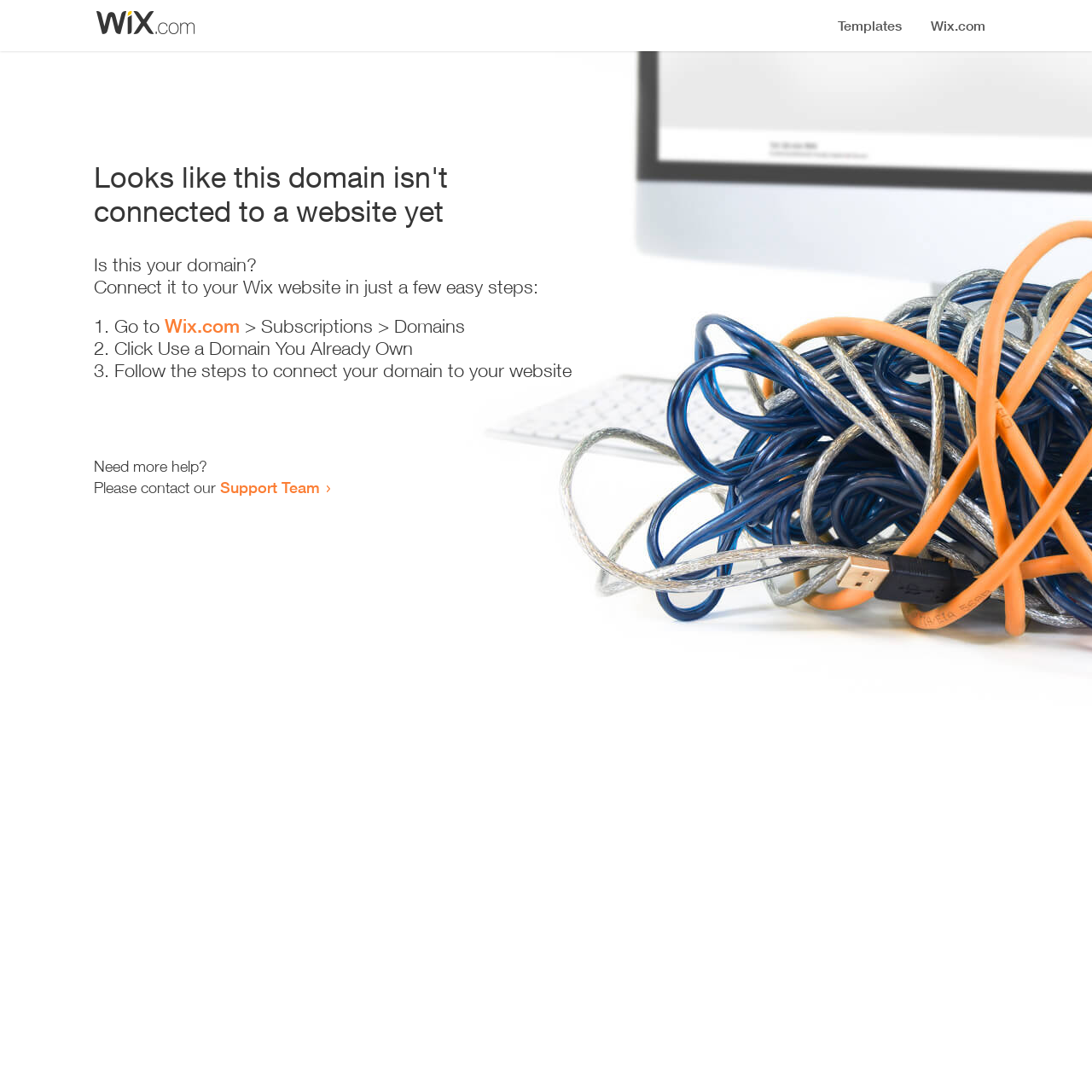Using the provided description Wix.com, find the bounding box coordinates for the UI element. Provide the coordinates in (top-left x, top-left y, bottom-right x, bottom-right y) format, ensuring all values are between 0 and 1.

[0.151, 0.288, 0.22, 0.309]